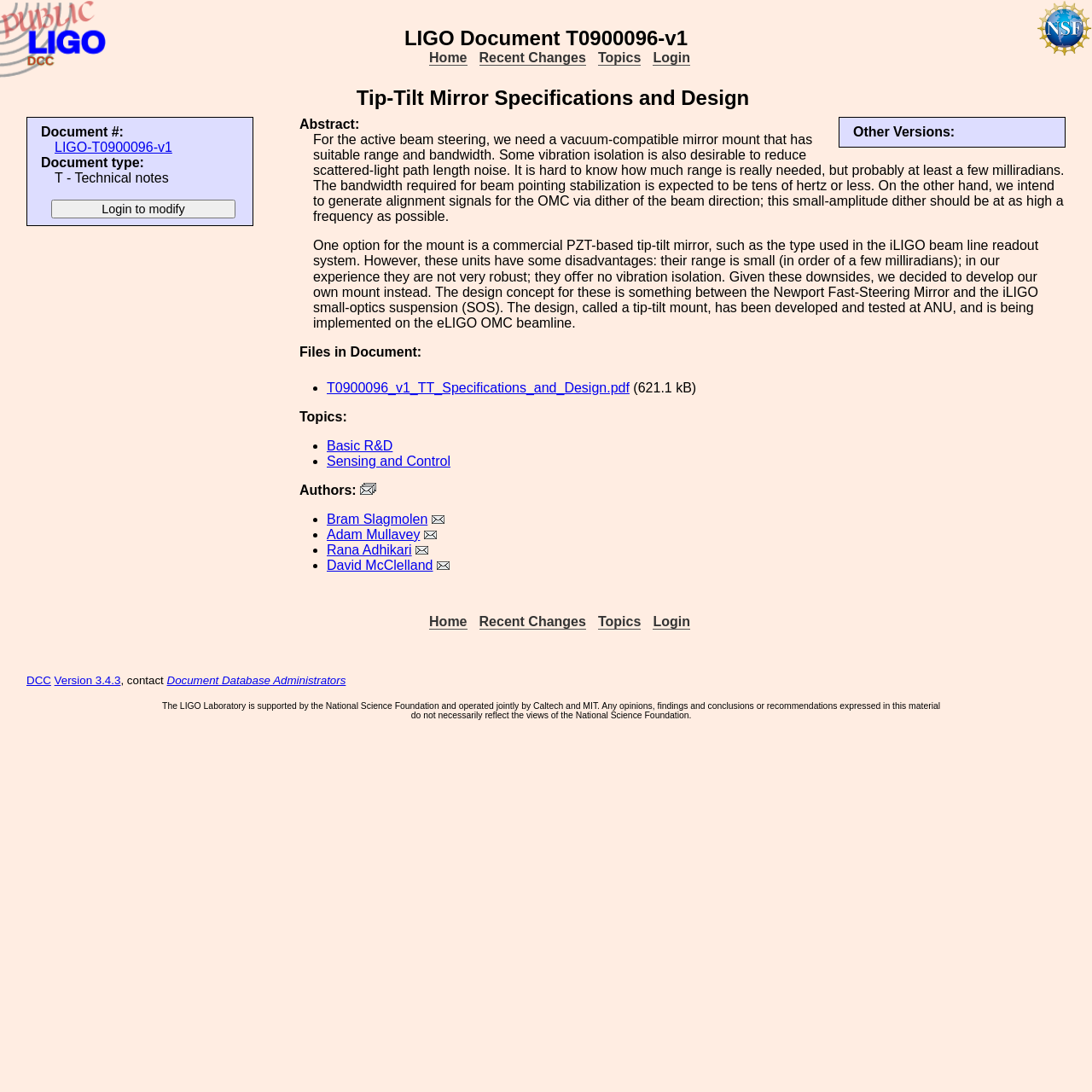From the element description Sensing and Control, predict the bounding box coordinates of the UI element. The coordinates must be specified in the format (top-left x, top-left y, bottom-right x, bottom-right y) and should be within the 0 to 1 range.

[0.299, 0.416, 0.412, 0.429]